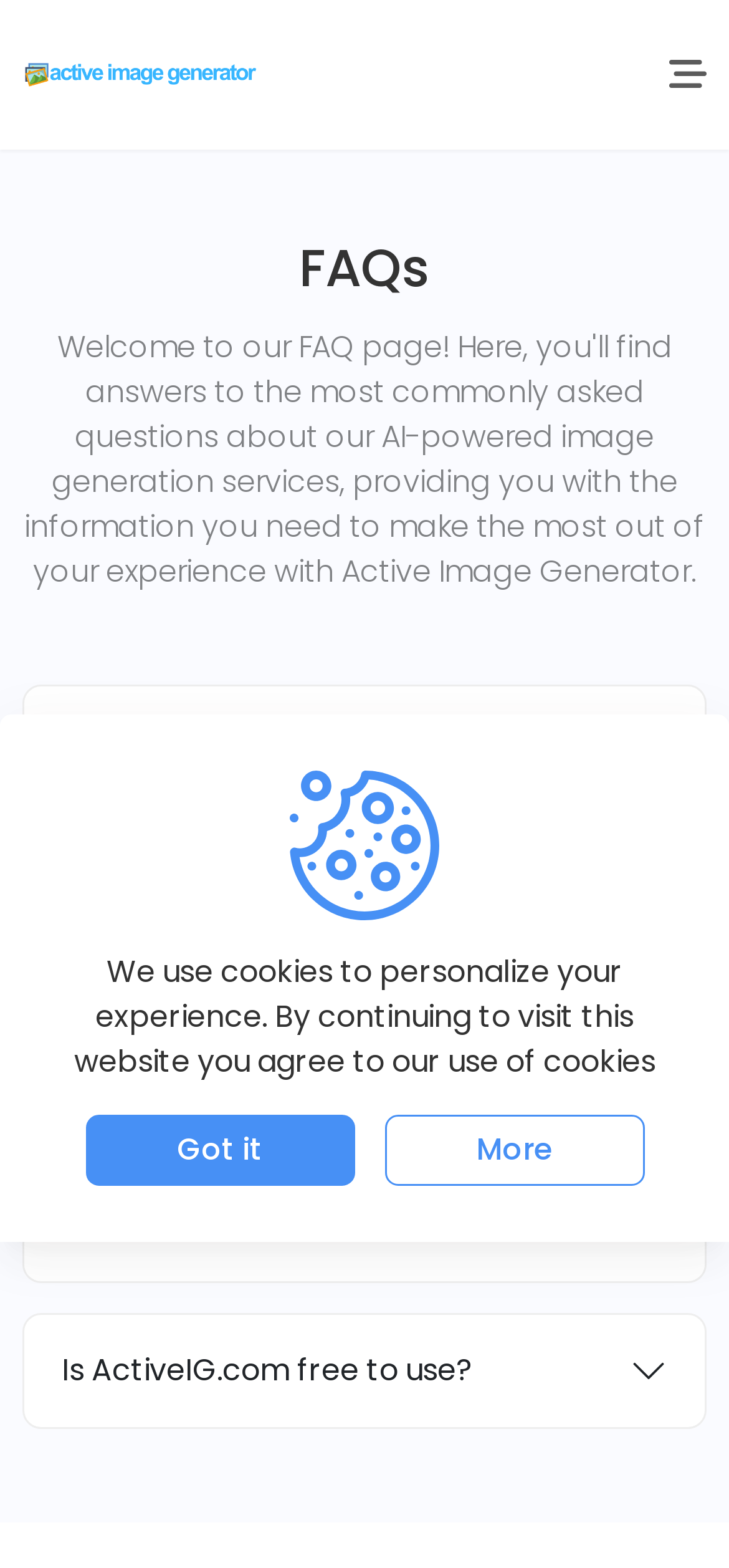Using the webpage screenshot, locate the HTML element that fits the following description and provide its bounding box: "Is ActiveIG.com free to use?".

[0.031, 0.837, 0.969, 0.911]